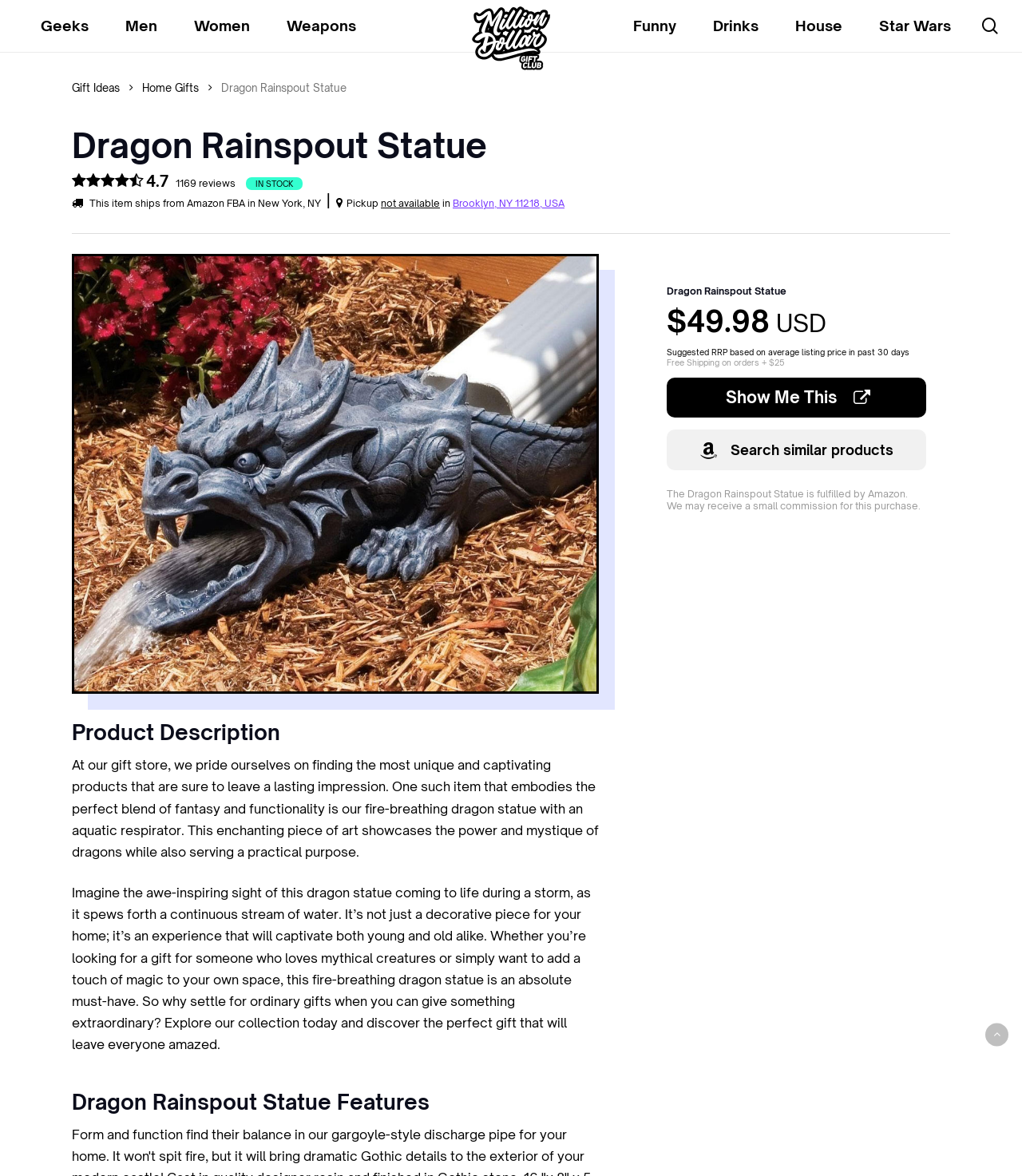What is the price of the product?
Based on the image content, provide your answer in one word or a short phrase.

$49.98 USD